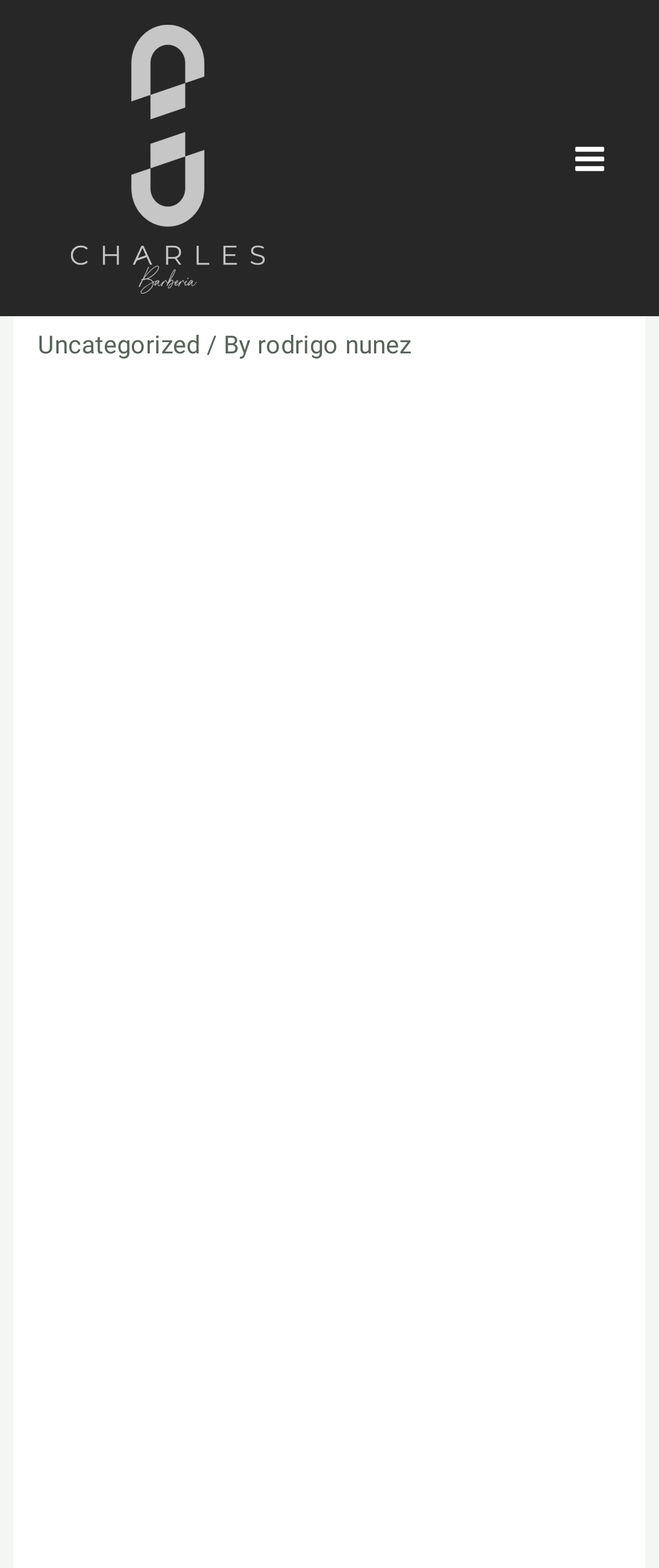Please examine the image and answer the question with a detailed explanation:
What is the name of the author of this article?

The author's name can be found in the header section of the webpage, where it says 'By rodrigo nunez'.